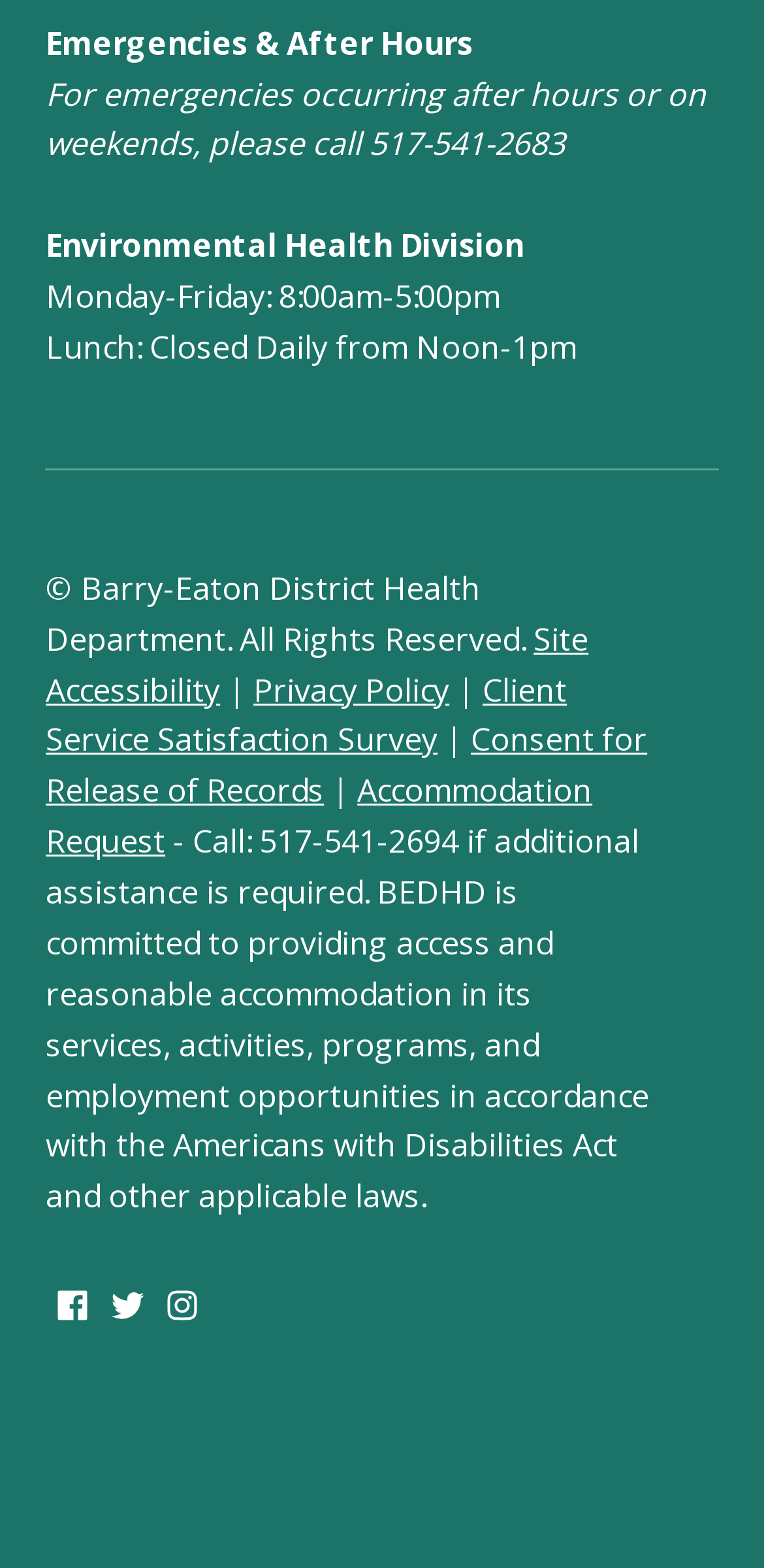How many social media links are there?
Please answer the question with as much detail and depth as you can.

I found the social media links by looking at the navigation element 'Social links' which contains three links: 'Facebook', 'Twitter', and 'Instagram'.